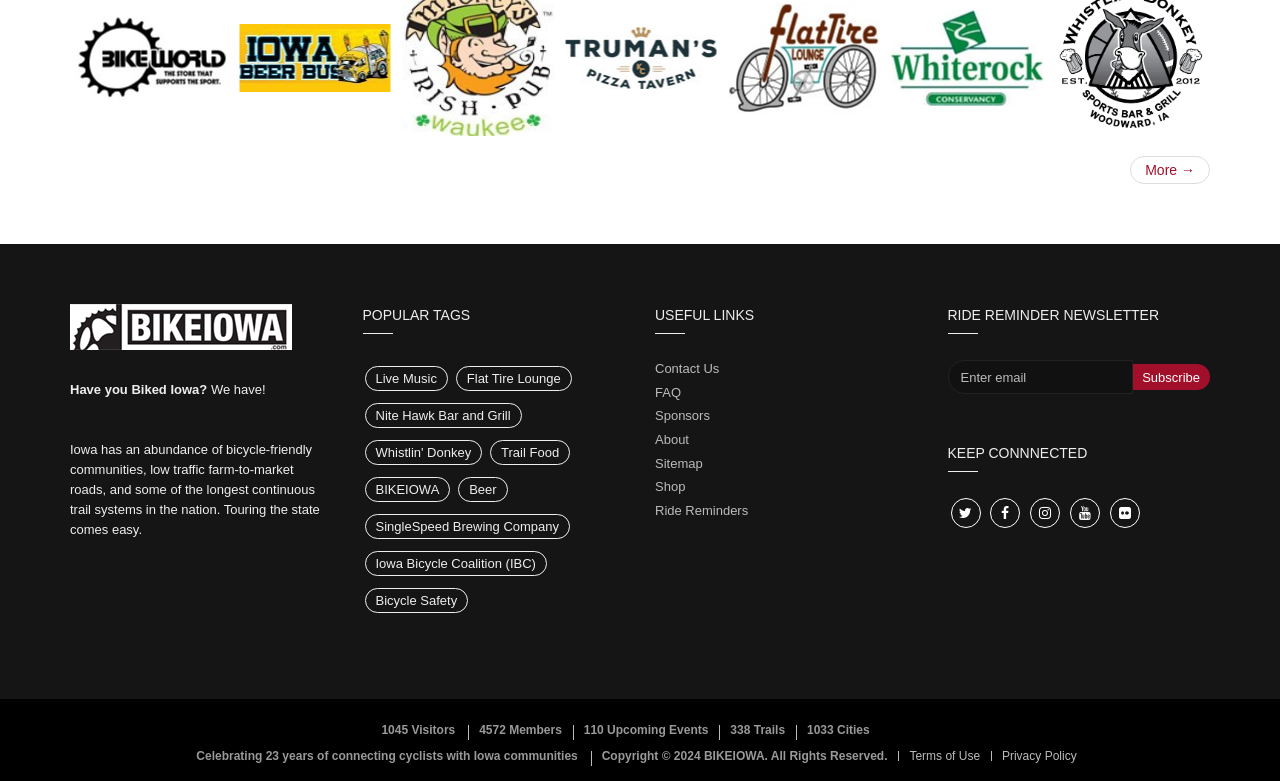Specify the bounding box coordinates of the area to click in order to execute this command: 'Contact Us'. The coordinates should consist of four float numbers ranging from 0 to 1, and should be formatted as [left, top, right, bottom].

[0.512, 0.463, 0.562, 0.482]